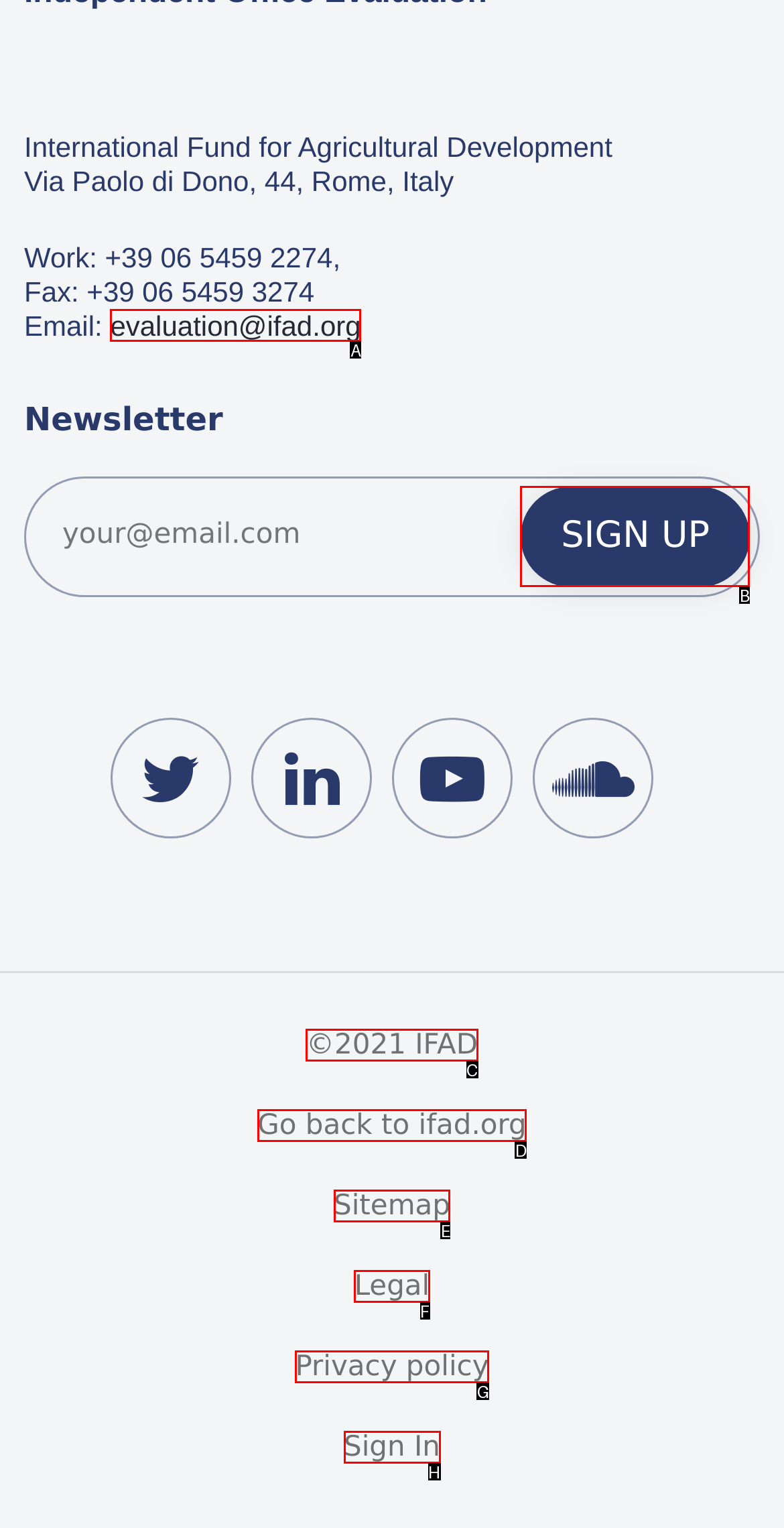Which UI element should be clicked to perform the following task: Sign up for the newsletter? Answer with the corresponding letter from the choices.

B